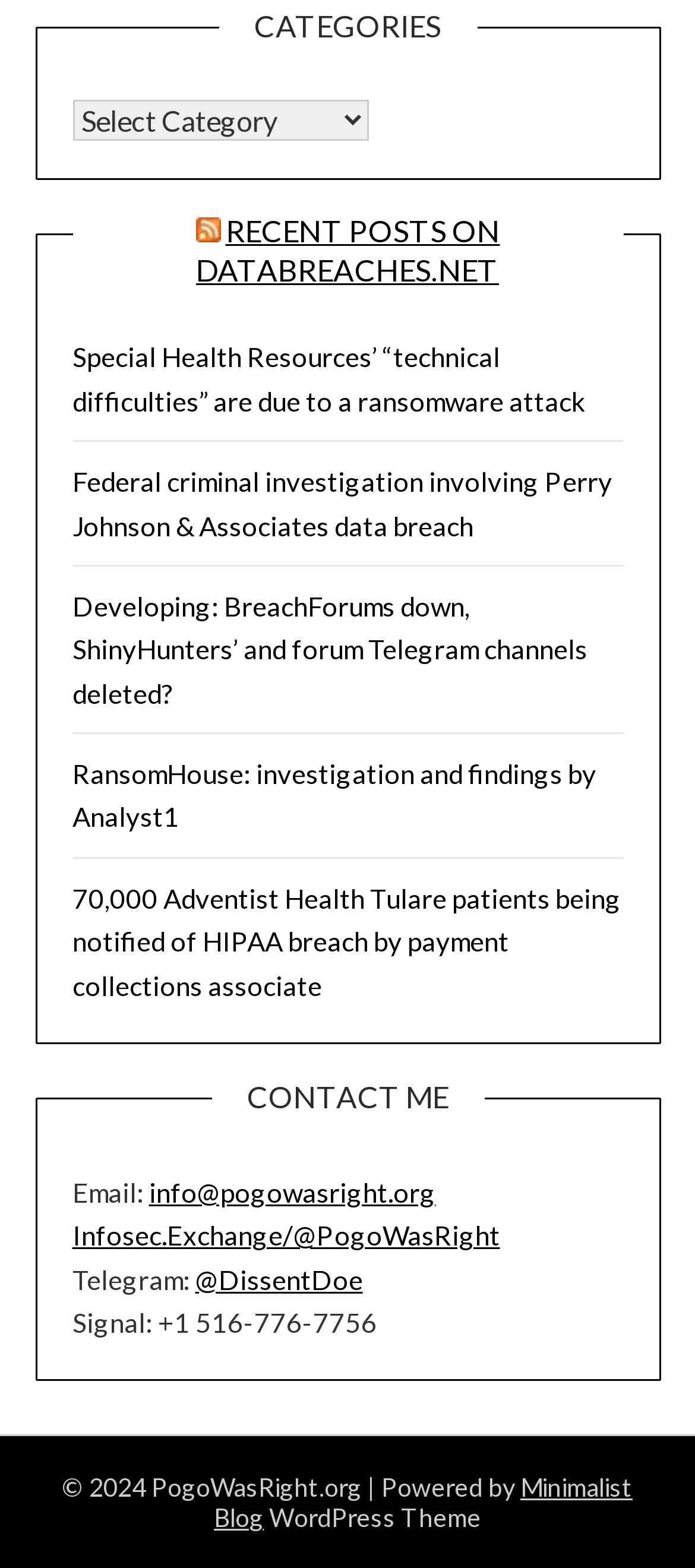Find the bounding box coordinates of the clickable area that will achieve the following instruction: "Visit the Minimalist Blog".

[0.308, 0.939, 0.91, 0.978]